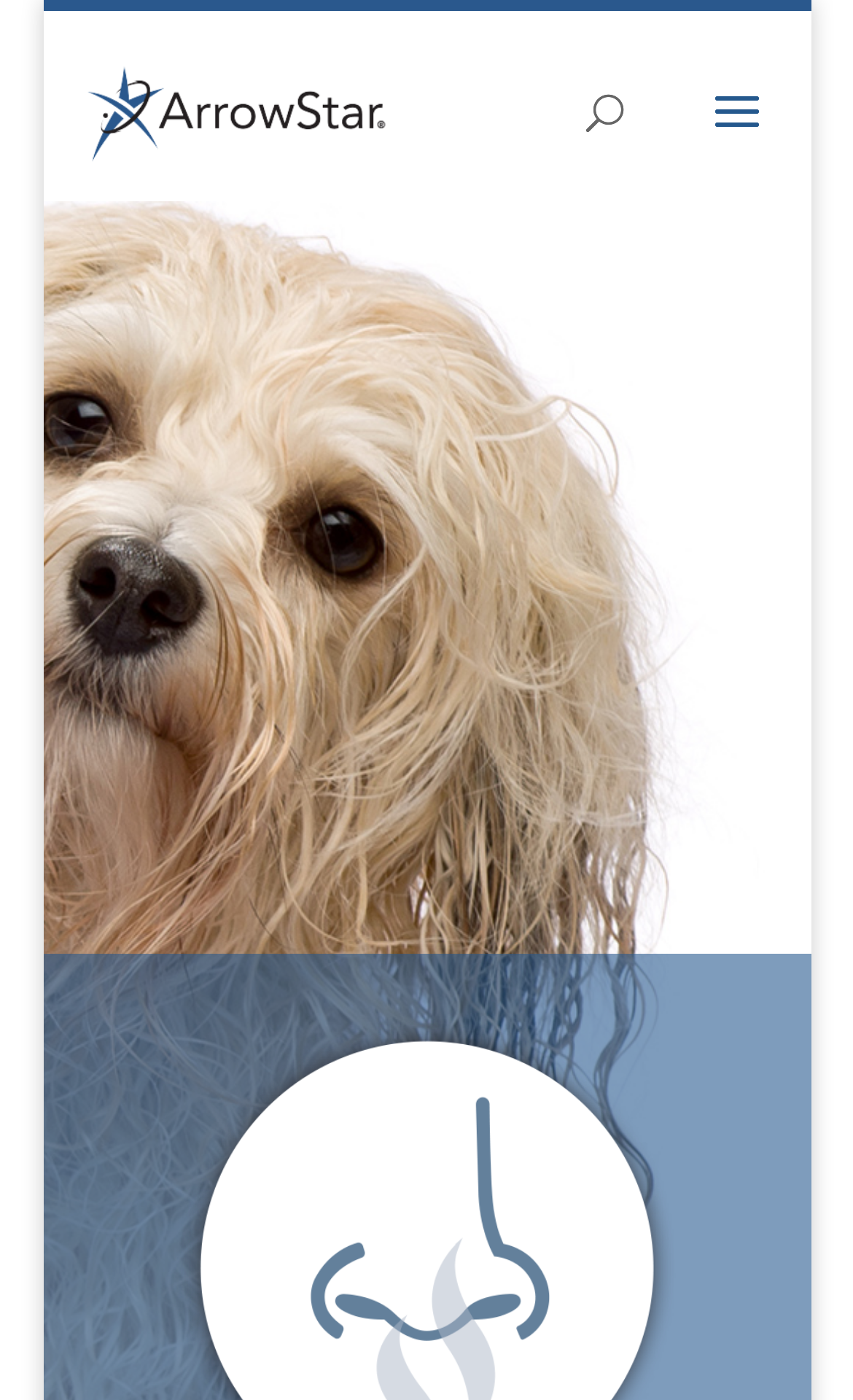Using the description: "name="s" placeholder="Search …" title="Search for:"", identify the bounding box of the corresponding UI element in the screenshot.

[0.464, 0.007, 0.828, 0.01]